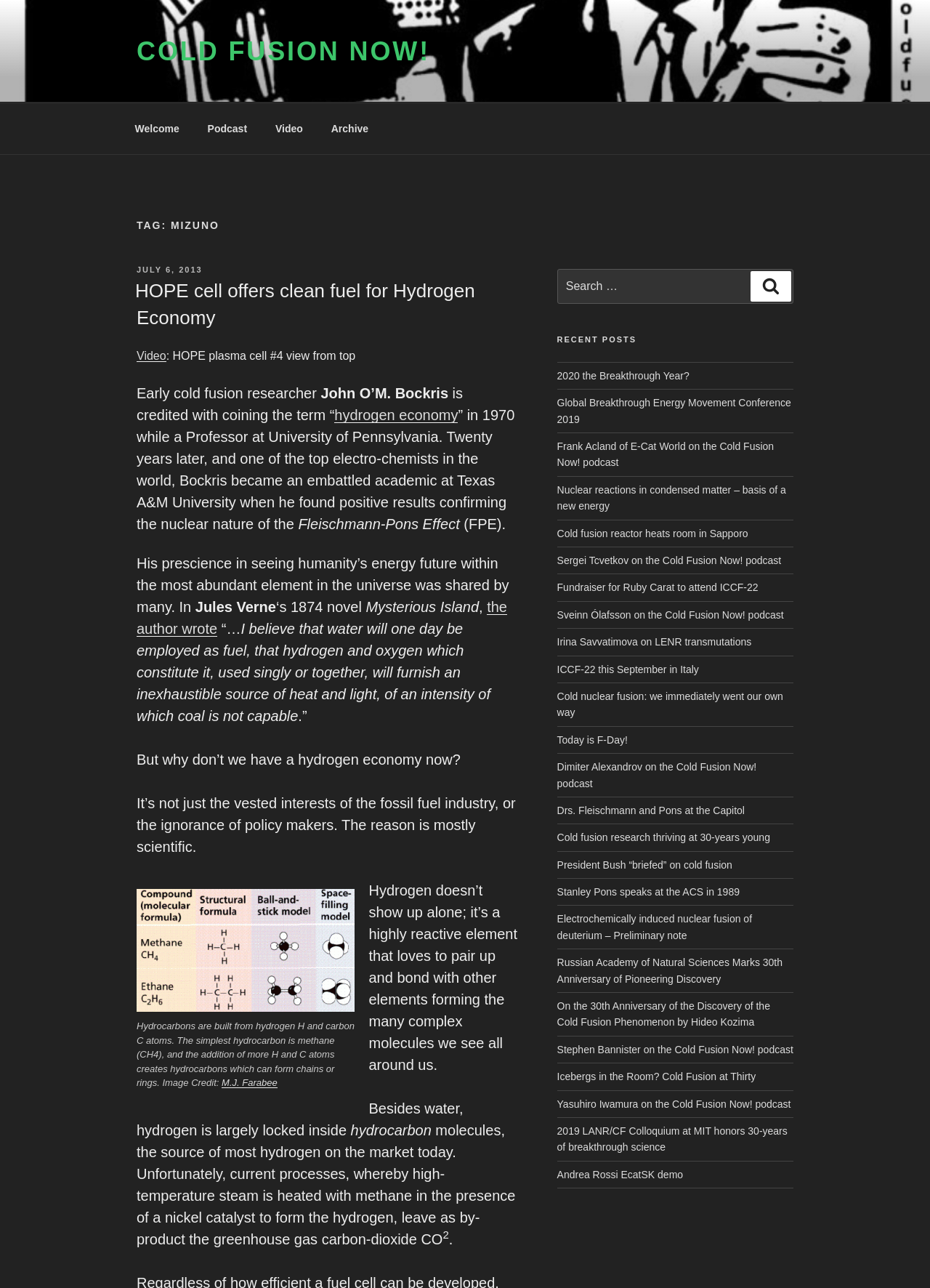Please look at the image and answer the question with a detailed explanation: Who coined the term 'hydrogen economy'?

According to the blog post, John O'M. Bockris, an early cold fusion researcher, is credited with coining the term 'hydrogen economy' in 1970 while he was a Professor at the University of Pennsylvania.